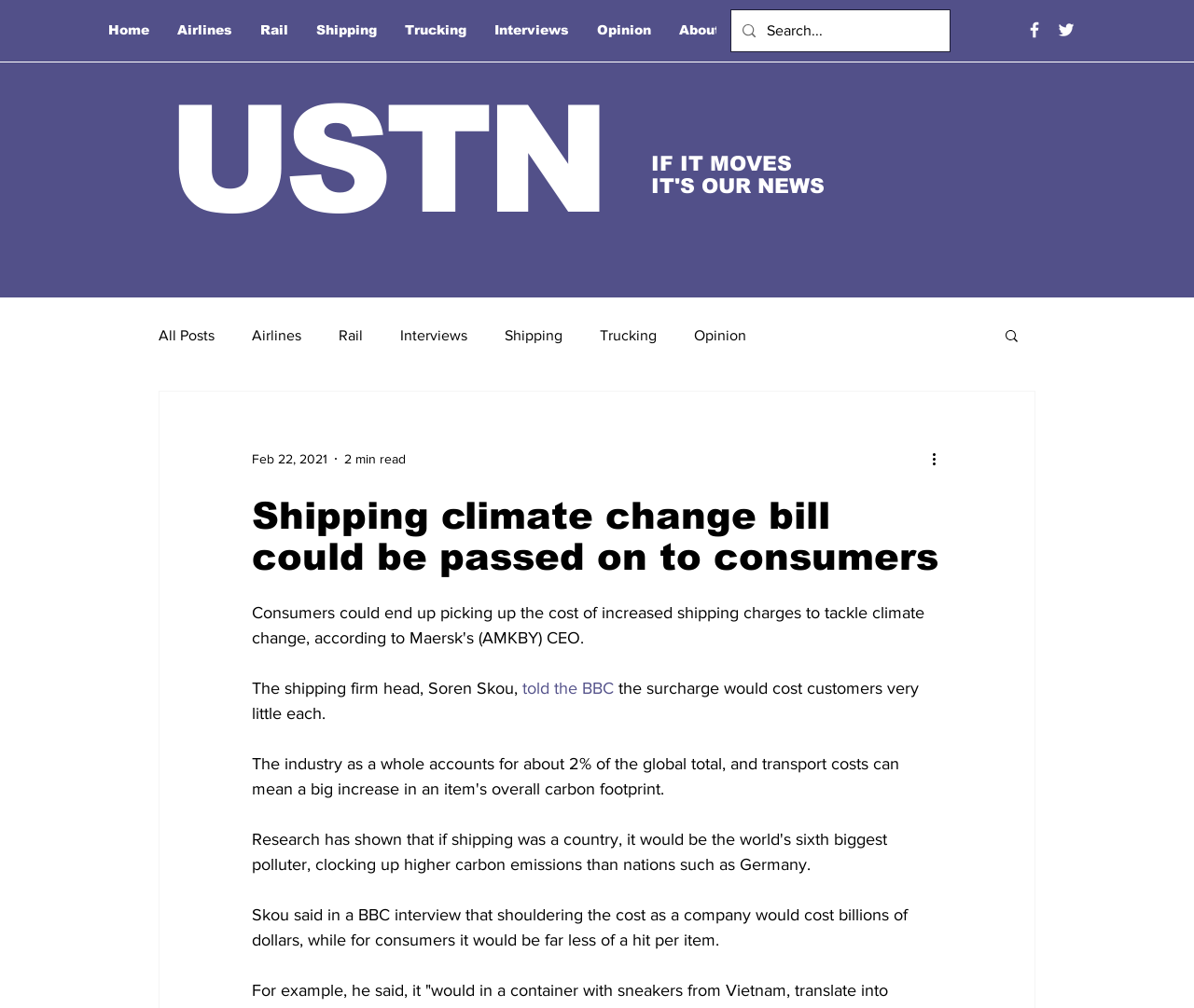Please find the bounding box coordinates of the element that must be clicked to perform the given instruction: "Read the Shipping article". The coordinates should be four float numbers from 0 to 1, i.e., [left, top, right, bottom].

[0.211, 0.491, 0.789, 0.573]